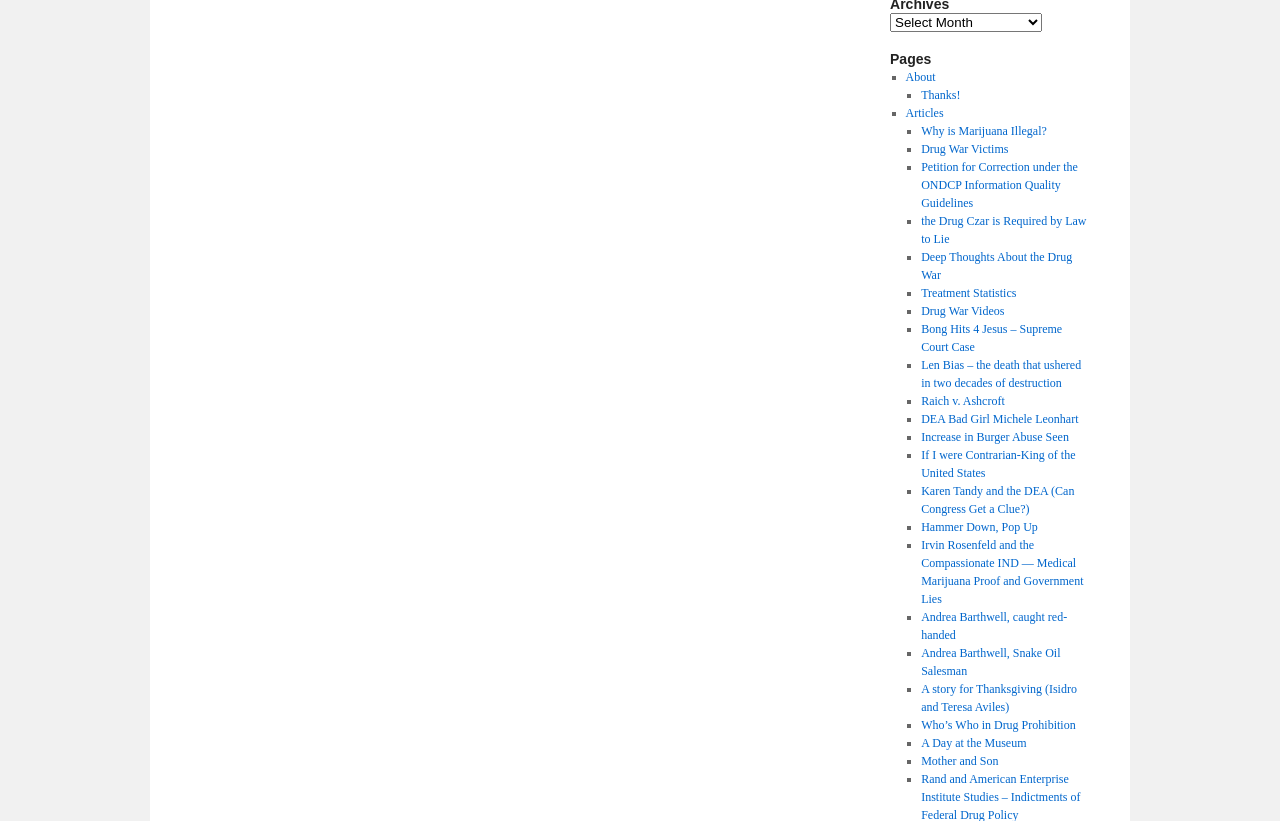Find the bounding box coordinates for the UI element that matches this description: "Treatment Statistics".

[0.72, 0.348, 0.794, 0.365]